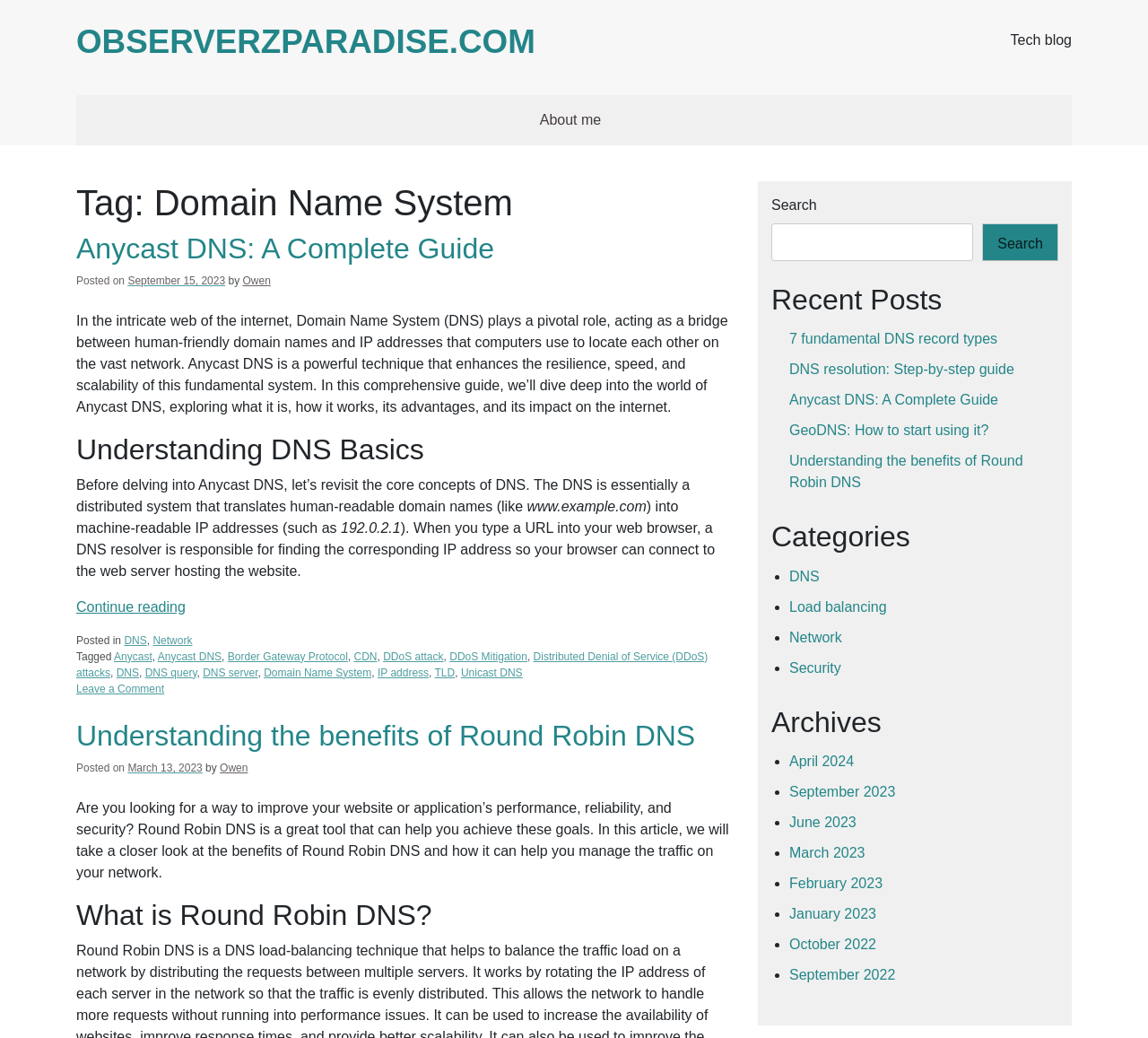Determine the bounding box coordinates of the region I should click to achieve the following instruction: "Read the article about Anycast DNS". Ensure the bounding box coordinates are four float numbers between 0 and 1, i.e., [left, top, right, bottom].

[0.066, 0.224, 0.43, 0.255]